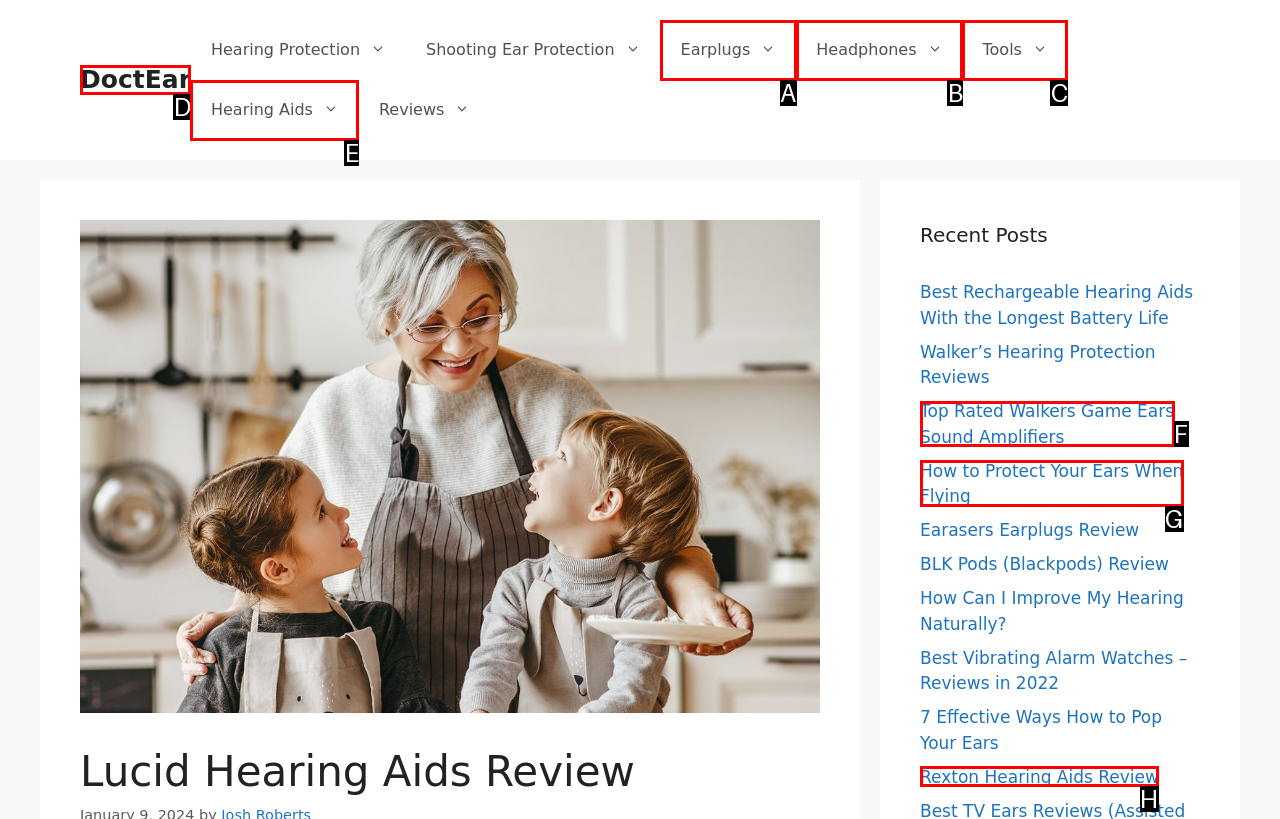Provide the letter of the HTML element that you need to click on to perform the task: Check out the 'Rexton Hearing Aids Review' post.
Answer with the letter corresponding to the correct option.

H